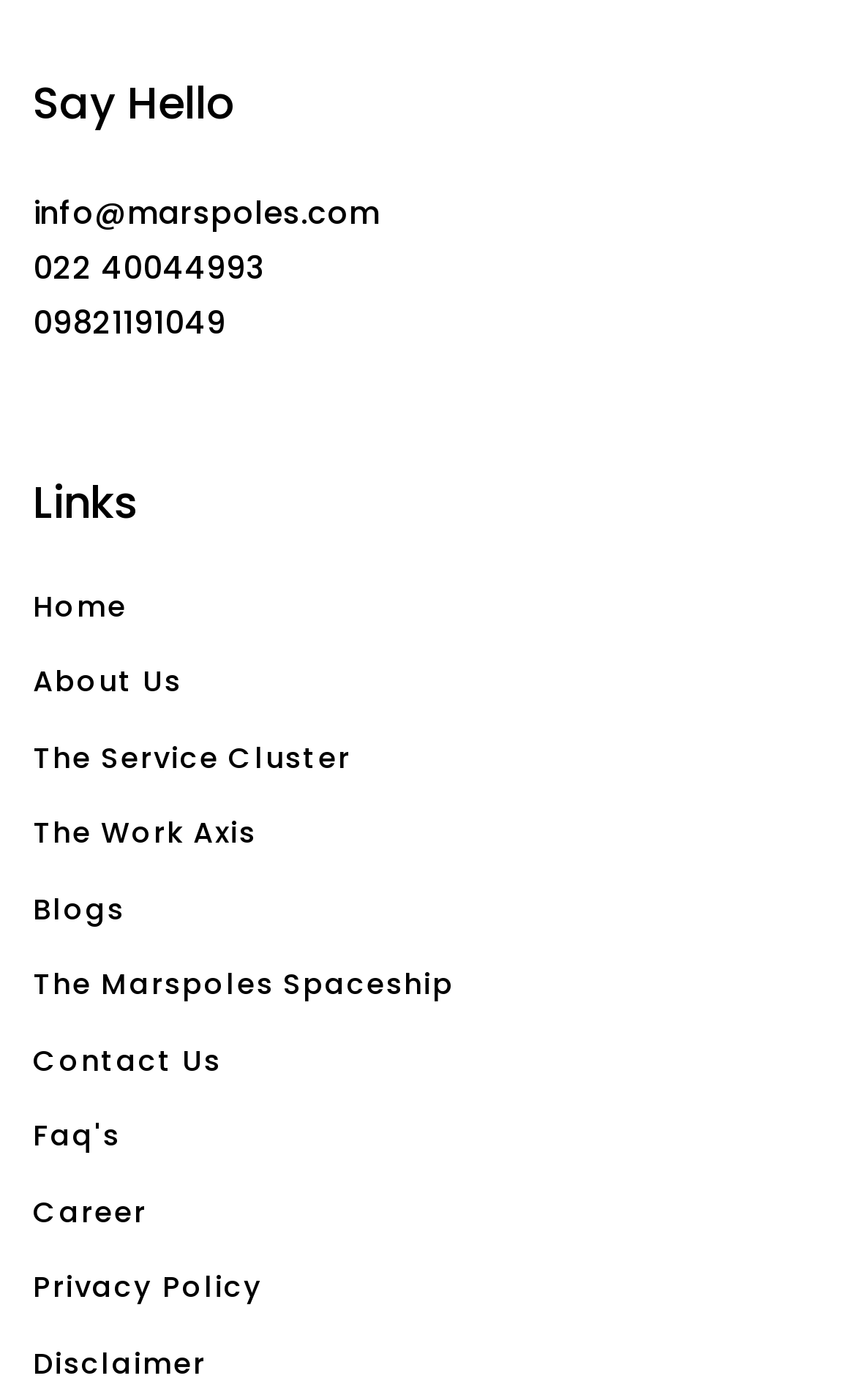Provide the bounding box coordinates of the HTML element this sentence describes: "Altum Shopping Service". The bounding box coordinates consist of four float numbers between 0 and 1, i.e., [left, top, right, bottom].

None